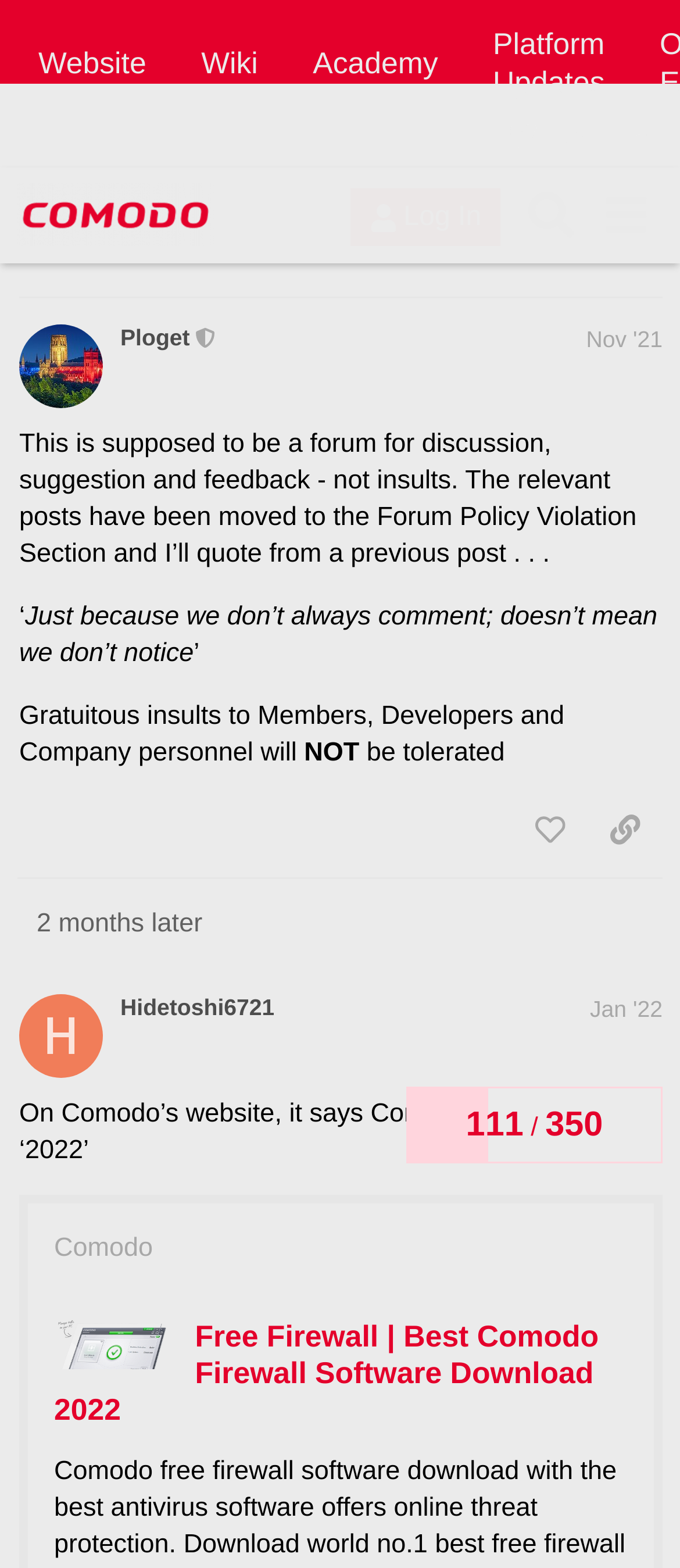Please identify the coordinates of the bounding box that should be clicked to fulfill this instruction: "Share a link to the post by Hidetoshi6721".

[0.864, 0.508, 0.974, 0.55]